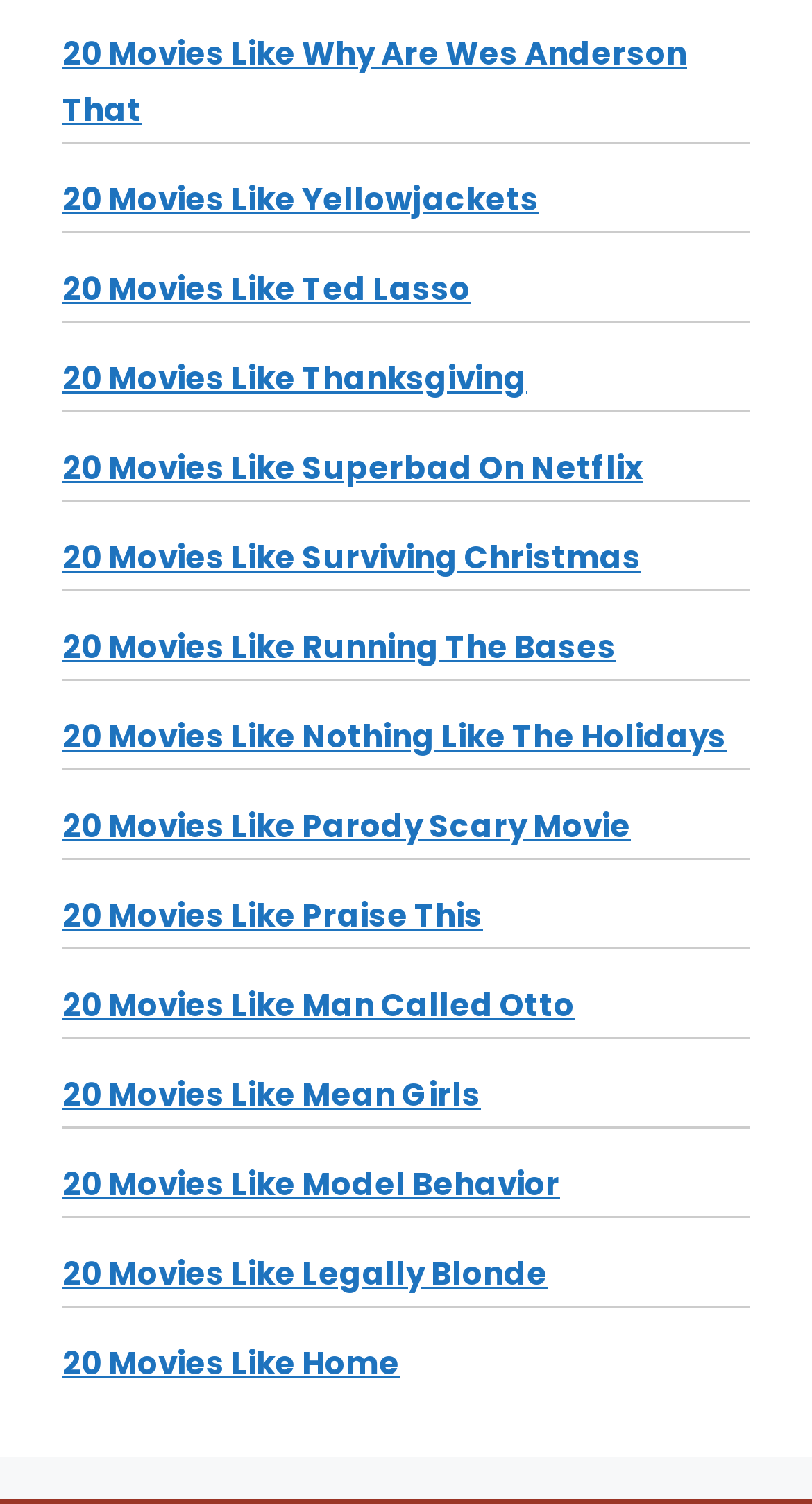Please specify the coordinates of the bounding box for the element that should be clicked to carry out this instruction: "view movies like Why Are Wes Anderson". The coordinates must be four float numbers between 0 and 1, formatted as [left, top, right, bottom].

[0.077, 0.02, 0.846, 0.087]